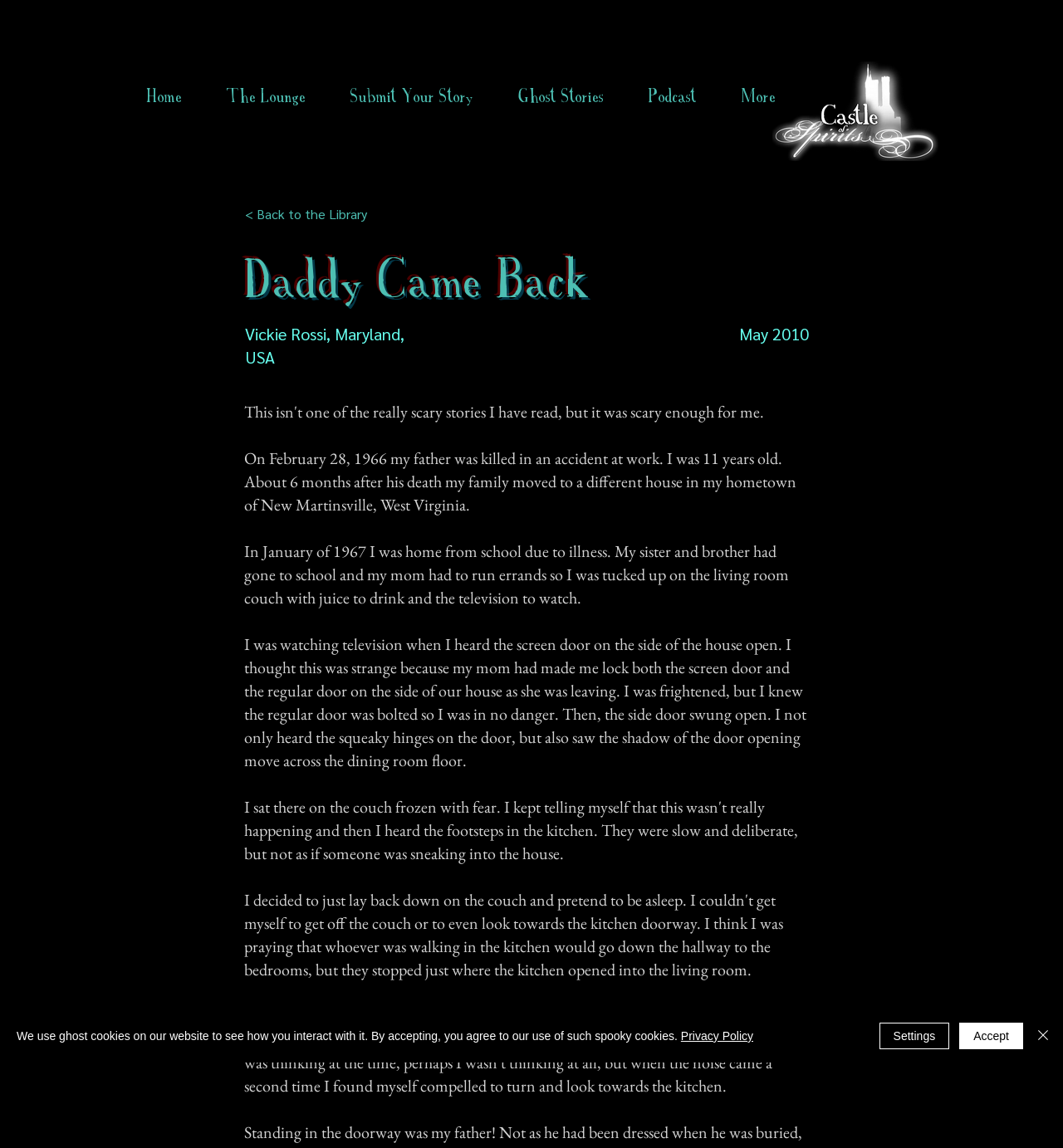Can you provide the bounding box coordinates for the element that should be clicked to implement the instruction: "Go to the Home page"?

[0.117, 0.066, 0.192, 0.102]